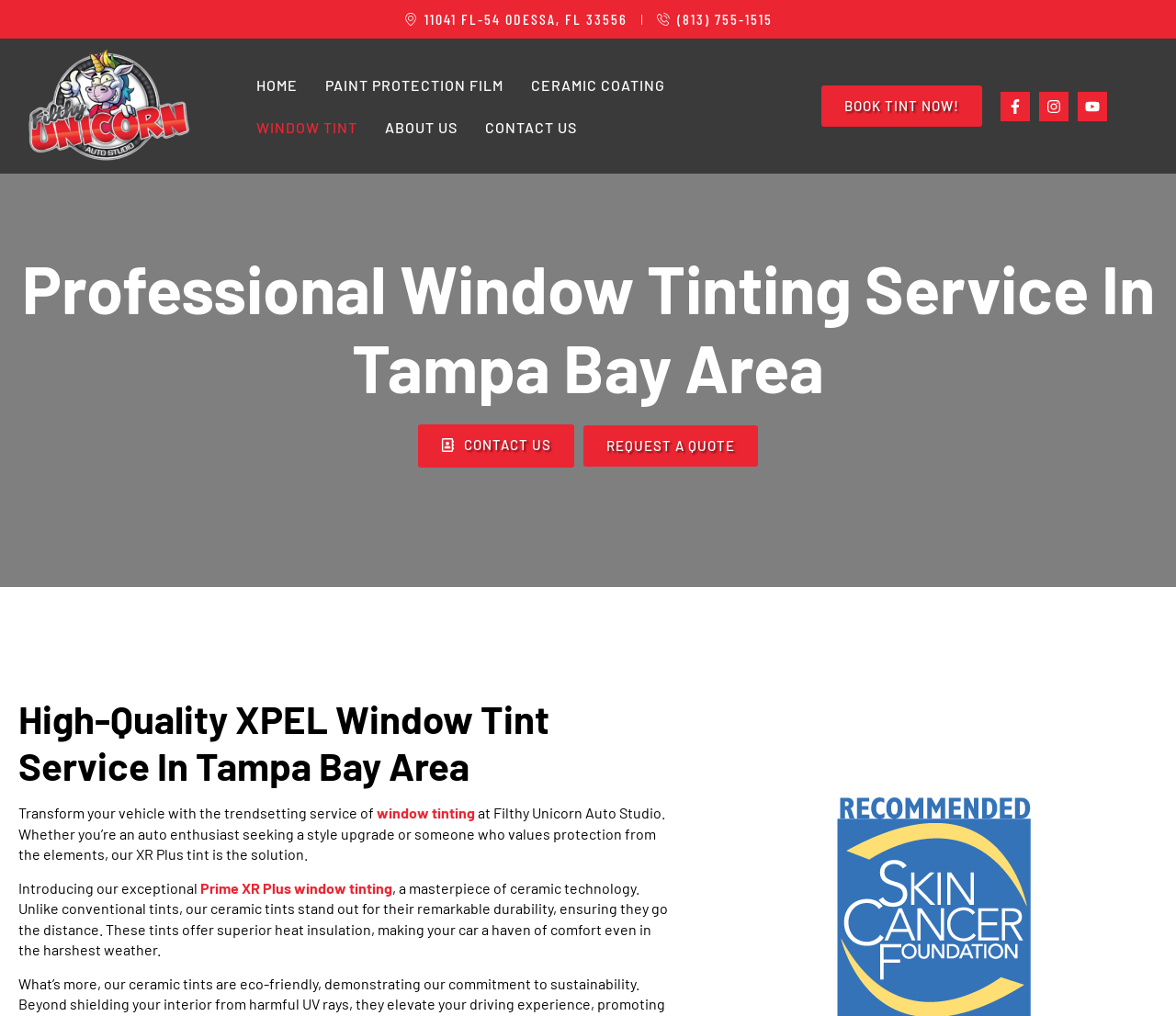What can be done on the webpage?
Using the image, provide a concise answer in one word or a short phrase.

Book tint now